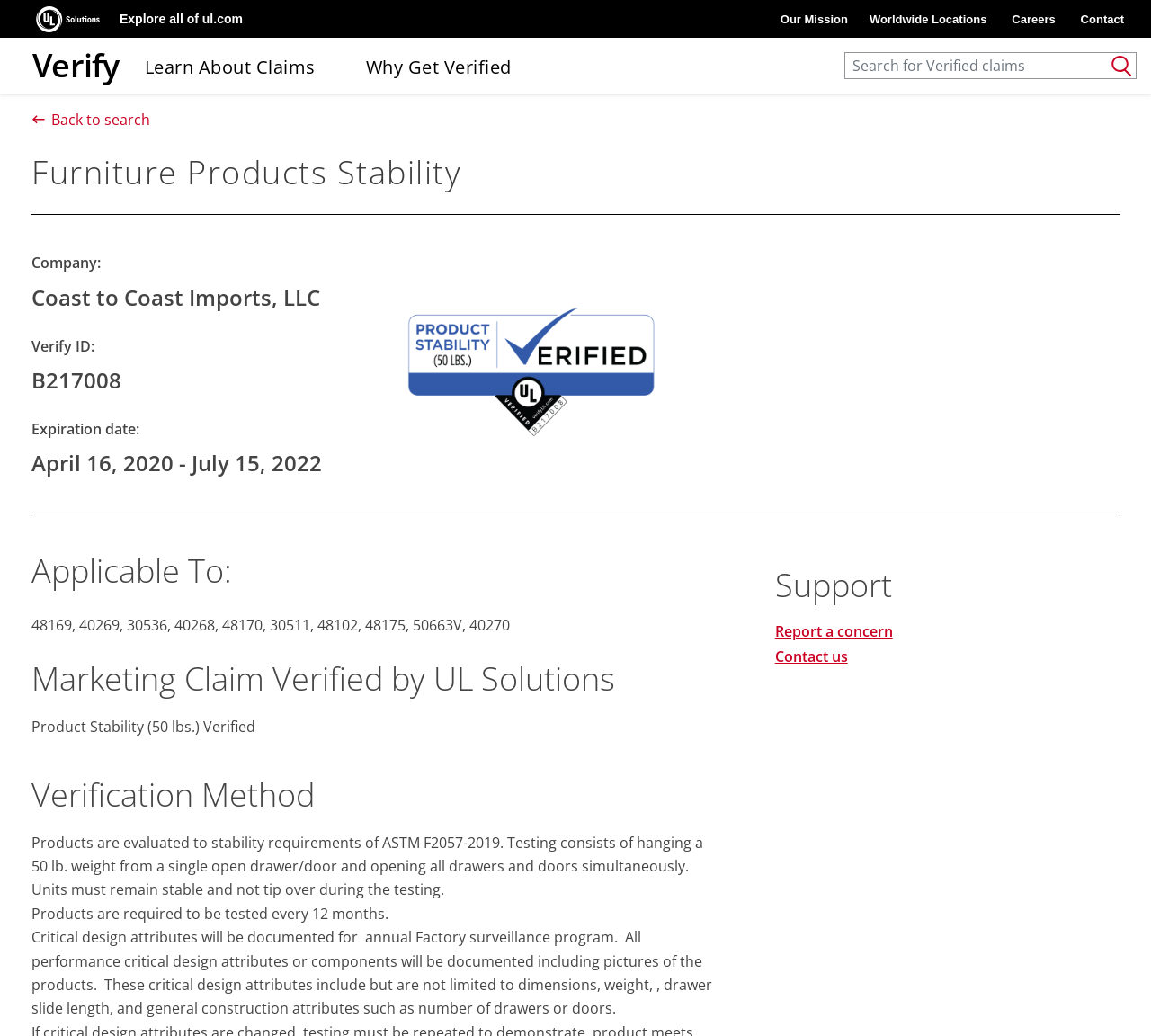Generate the text content of the main heading of the webpage.

Furniture Products Stability